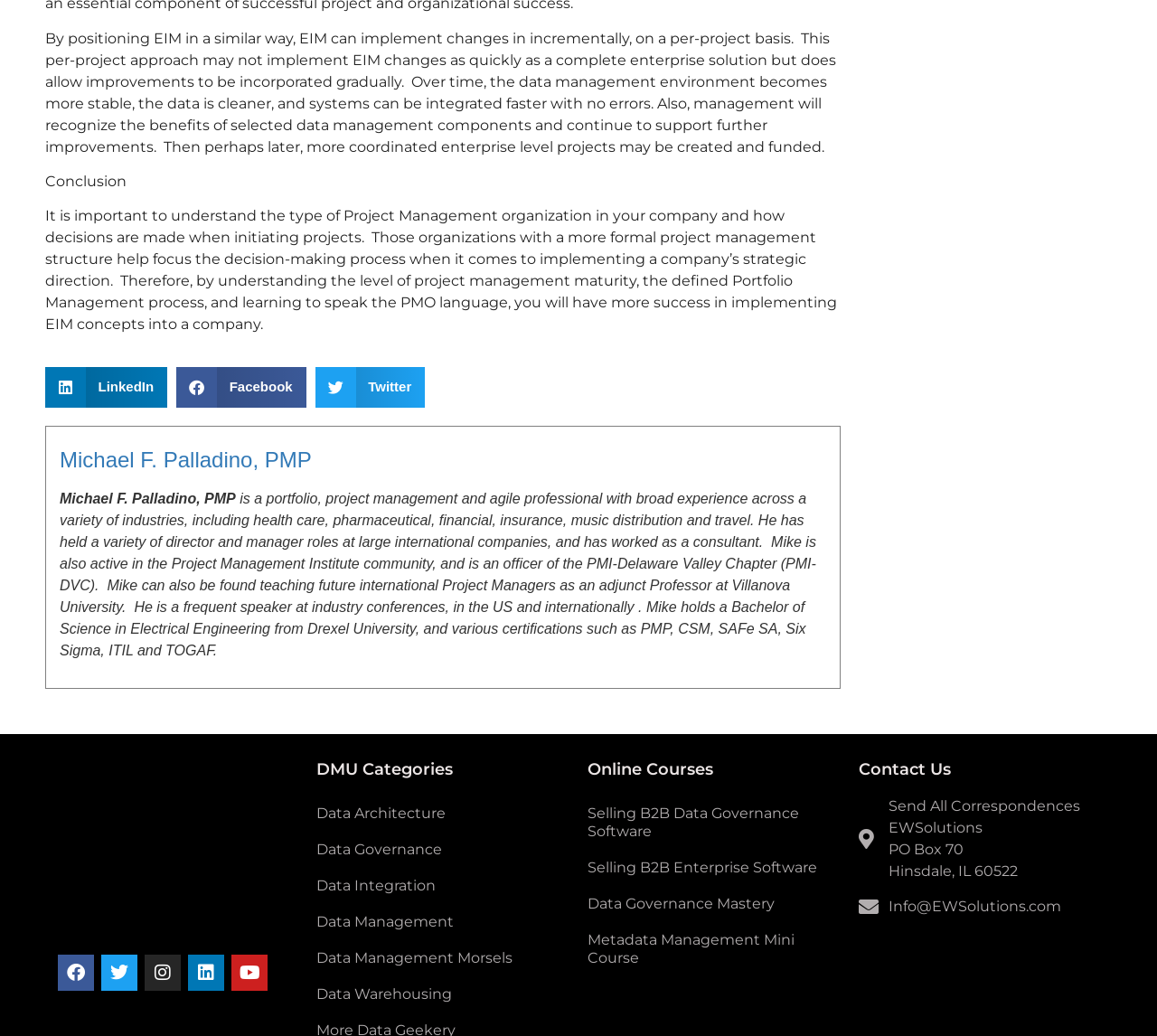Determine the bounding box for the HTML element described here: "Metadata Management Mini Course". The coordinates should be given as [left, top, right, bottom] with each number being a float between 0 and 1.

[0.508, 0.89, 0.727, 0.942]